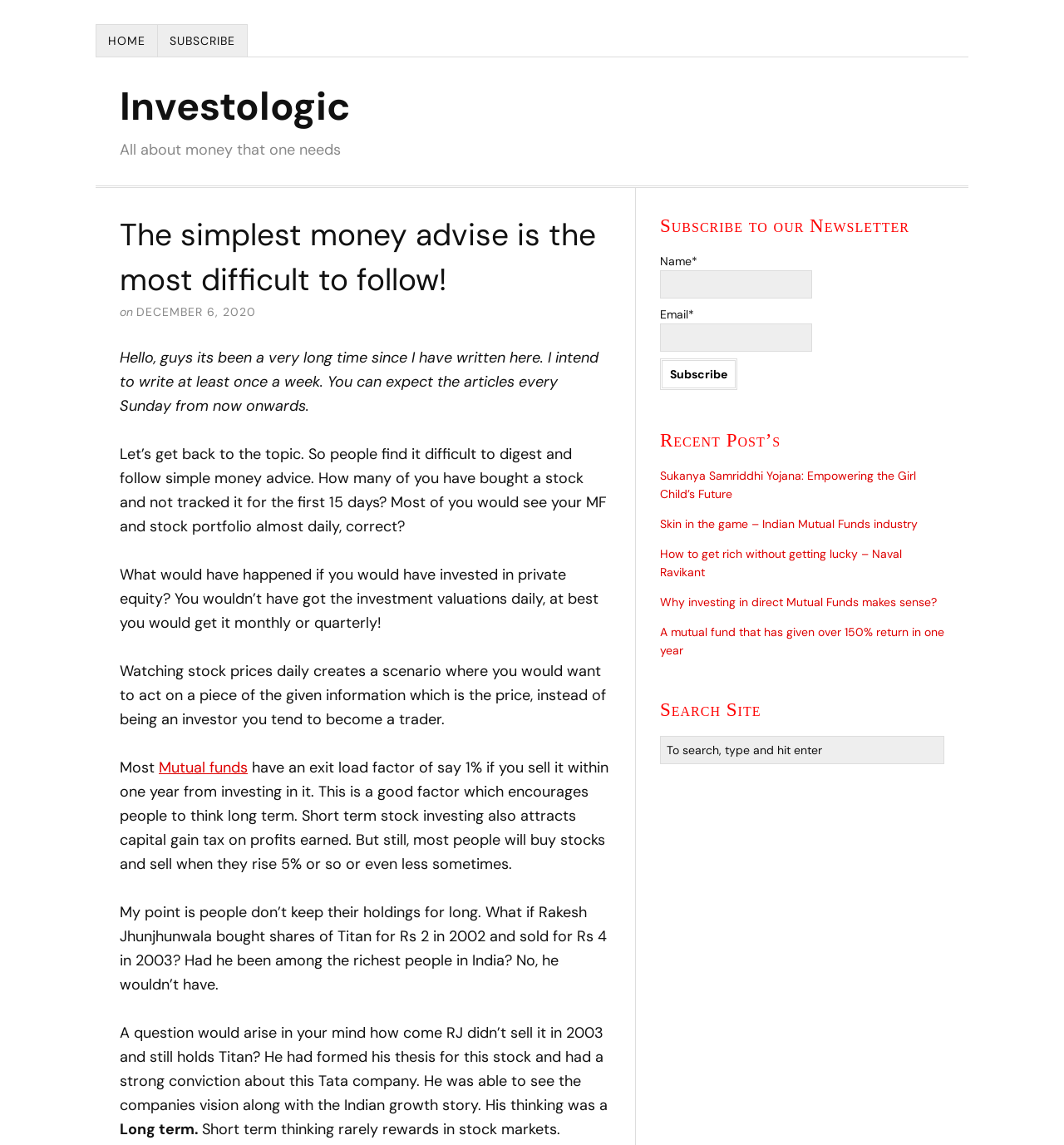Locate the bounding box coordinates of the item that should be clicked to fulfill the instruction: "Read more about switch control".

None